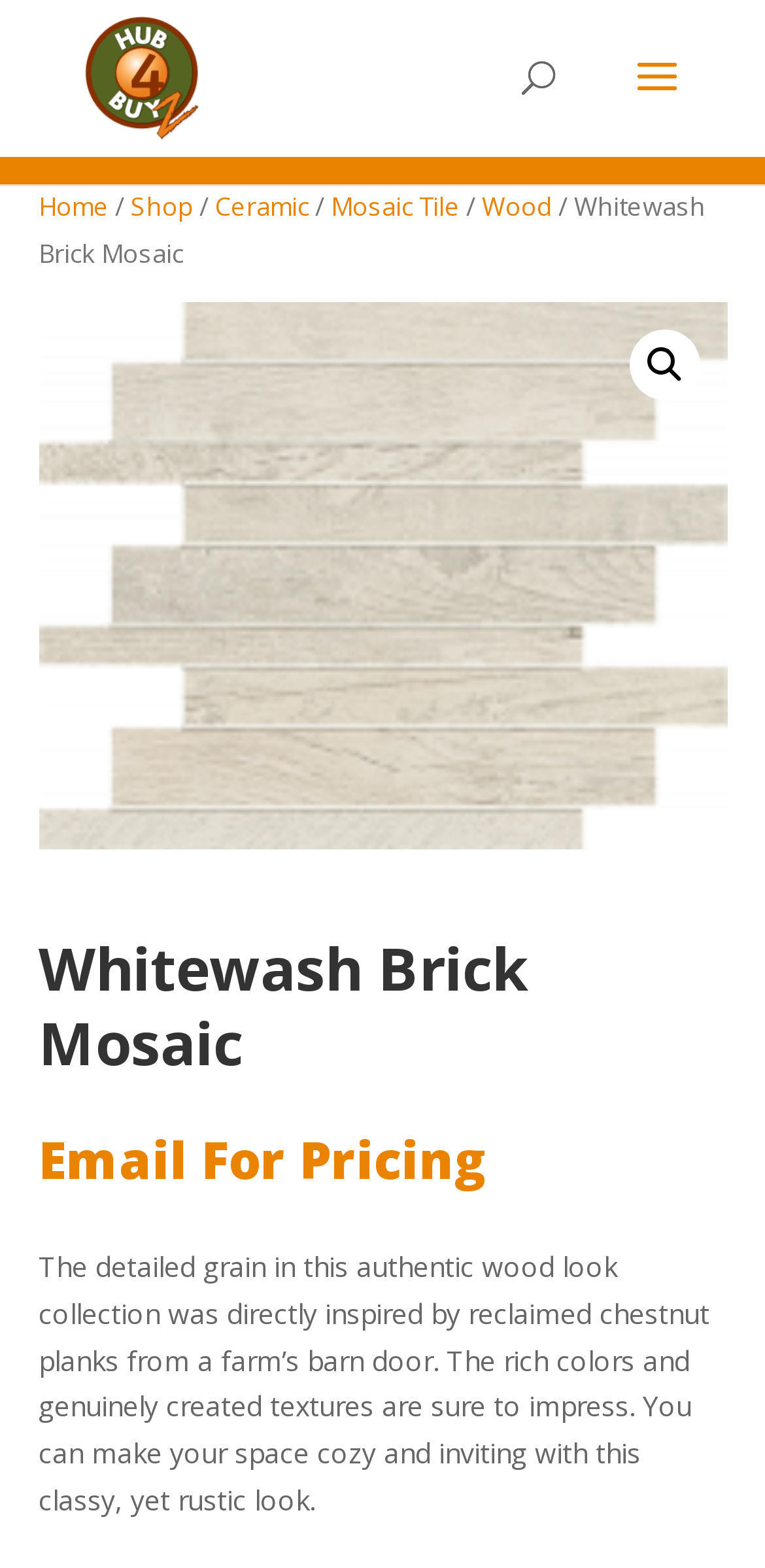Can you determine the bounding box coordinates of the area that needs to be clicked to fulfill the following instruction: "go to Hub4Buyz homepage"?

[0.11, 0.036, 0.262, 0.06]